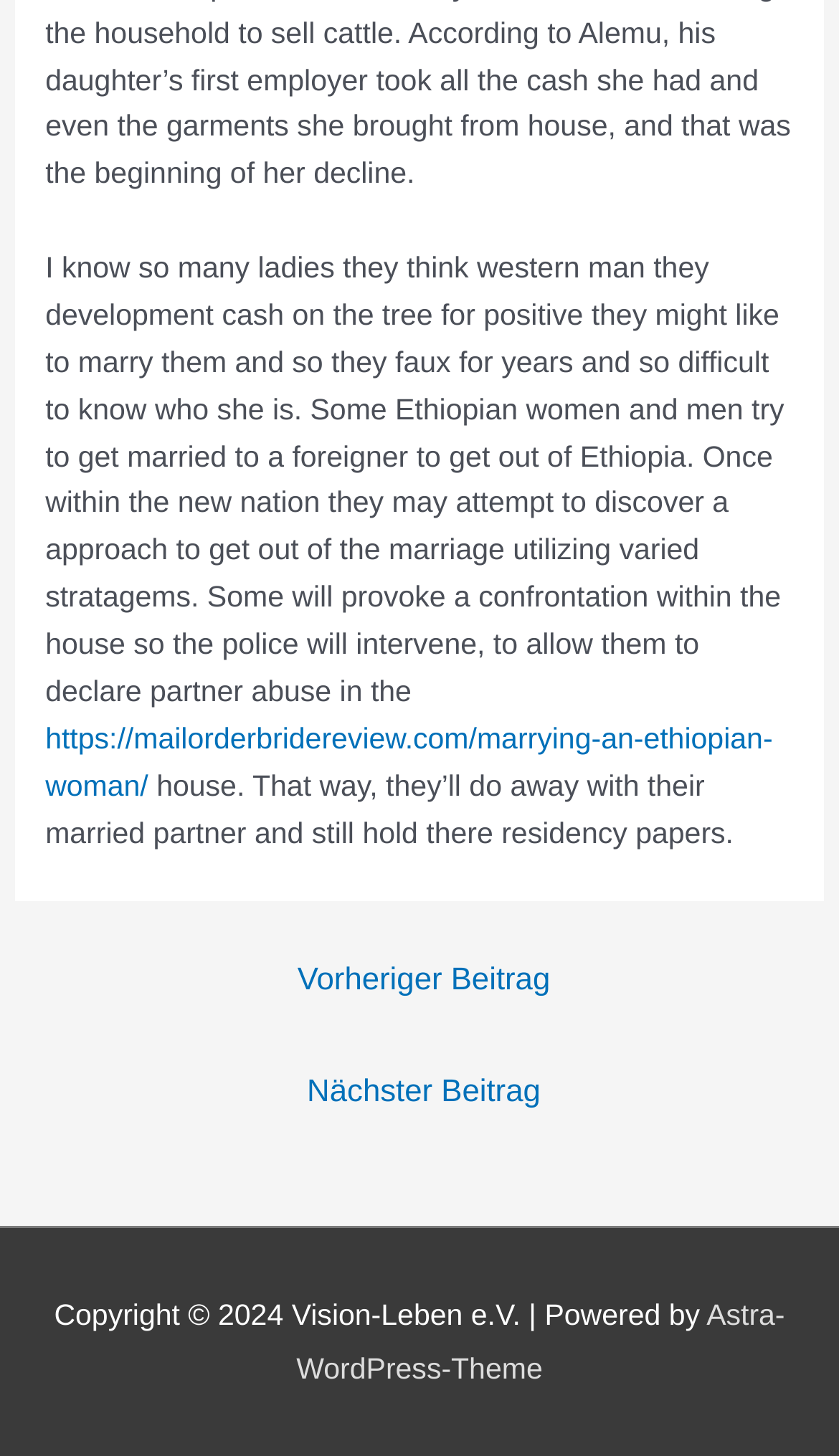Identify the bounding box coordinates for the UI element described as: "https://mailorderbridereview.com/marrying-an-ethiopian-woman/".

[0.054, 0.496, 0.921, 0.55]